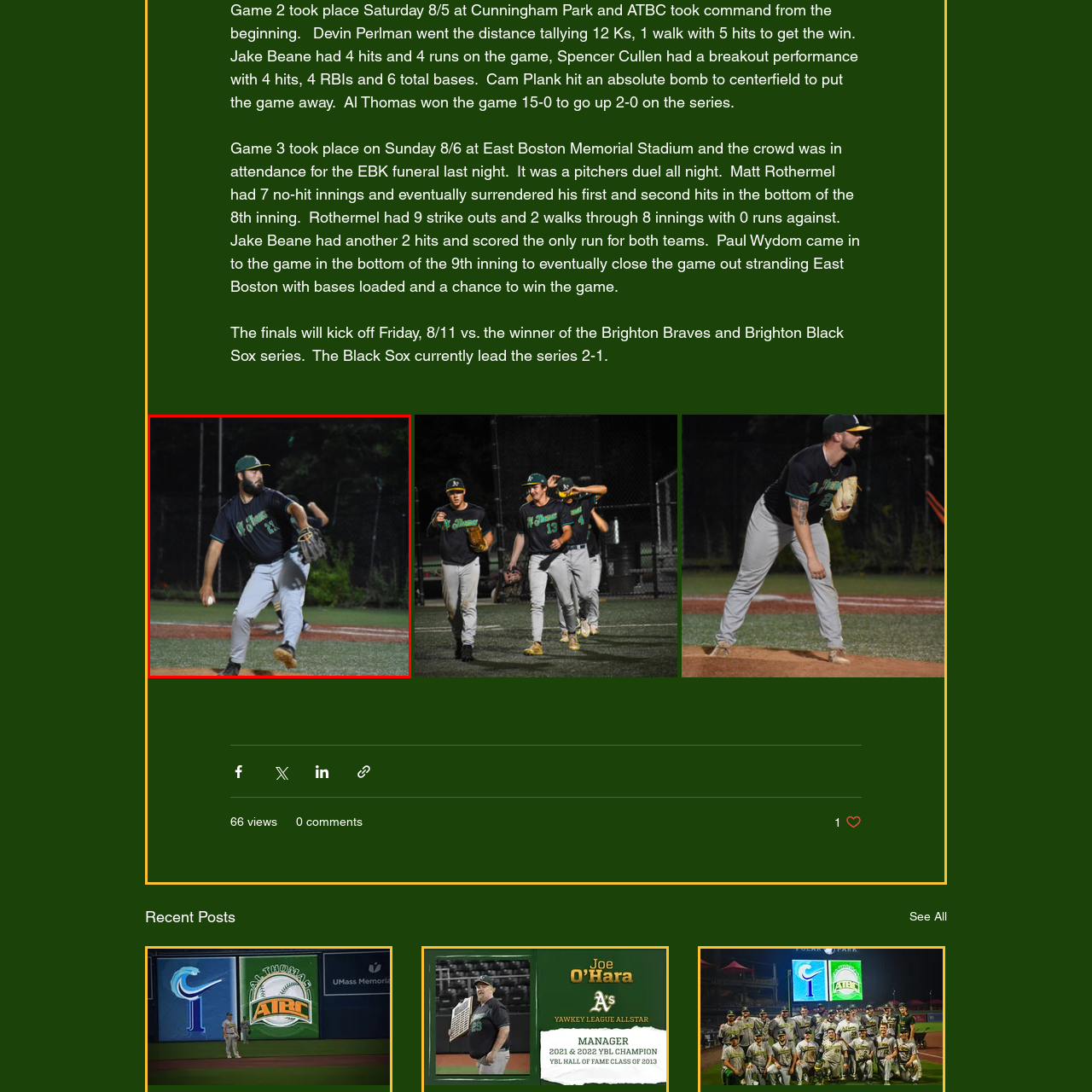What is the atmosphere of the game?
Please examine the image highlighted within the red bounding box and respond to the question using a single word or phrase based on the image.

nighttime